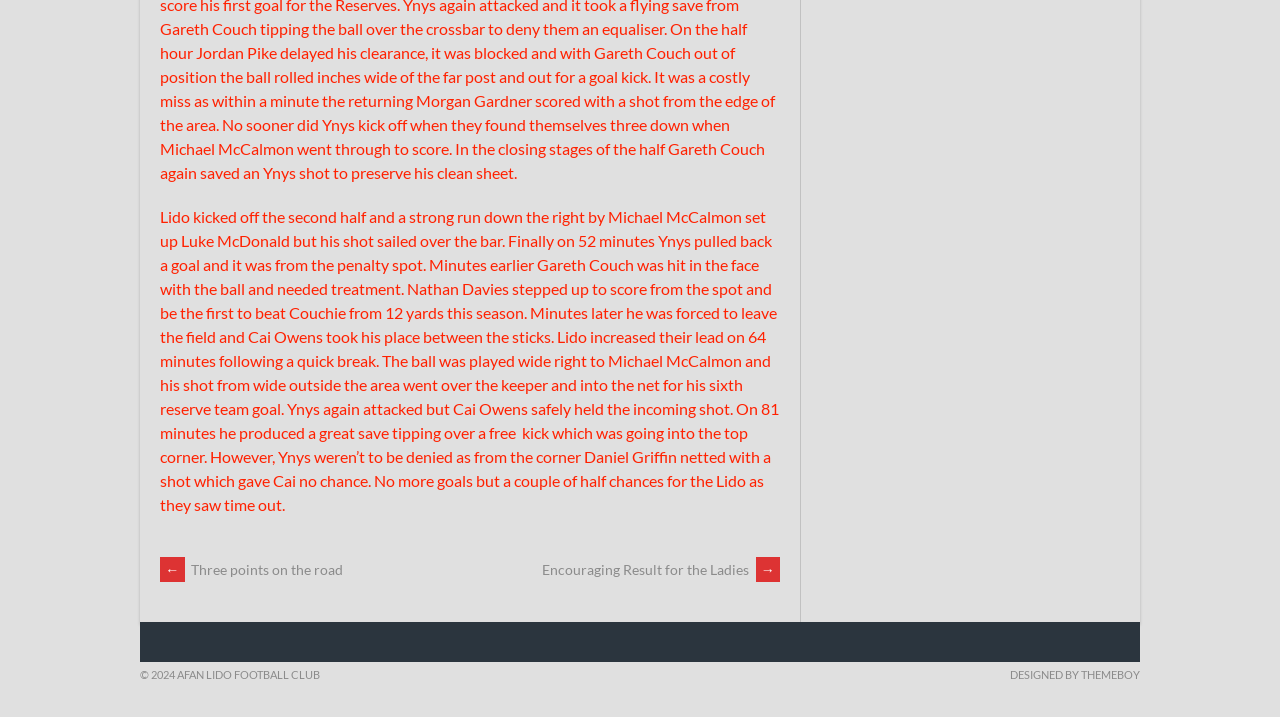Extract the bounding box coordinates of the UI element described by: "Designed by ThemeBoy". The coordinates should include four float numbers ranging from 0 to 1, e.g., [left, top, right, bottom].

[0.789, 0.931, 0.891, 0.949]